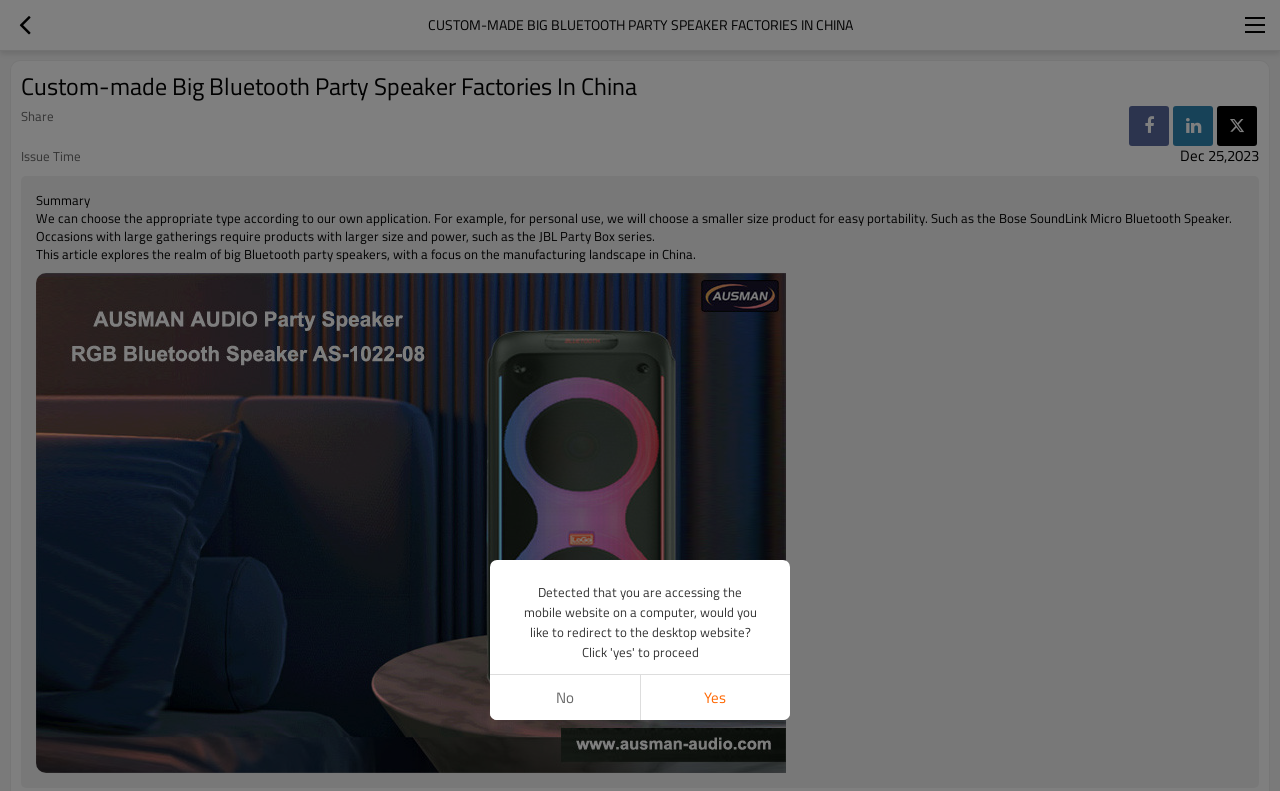Determine the bounding box coordinates for the UI element matching this description: "title="Share Linkedin"".

[0.916, 0.134, 0.948, 0.185]